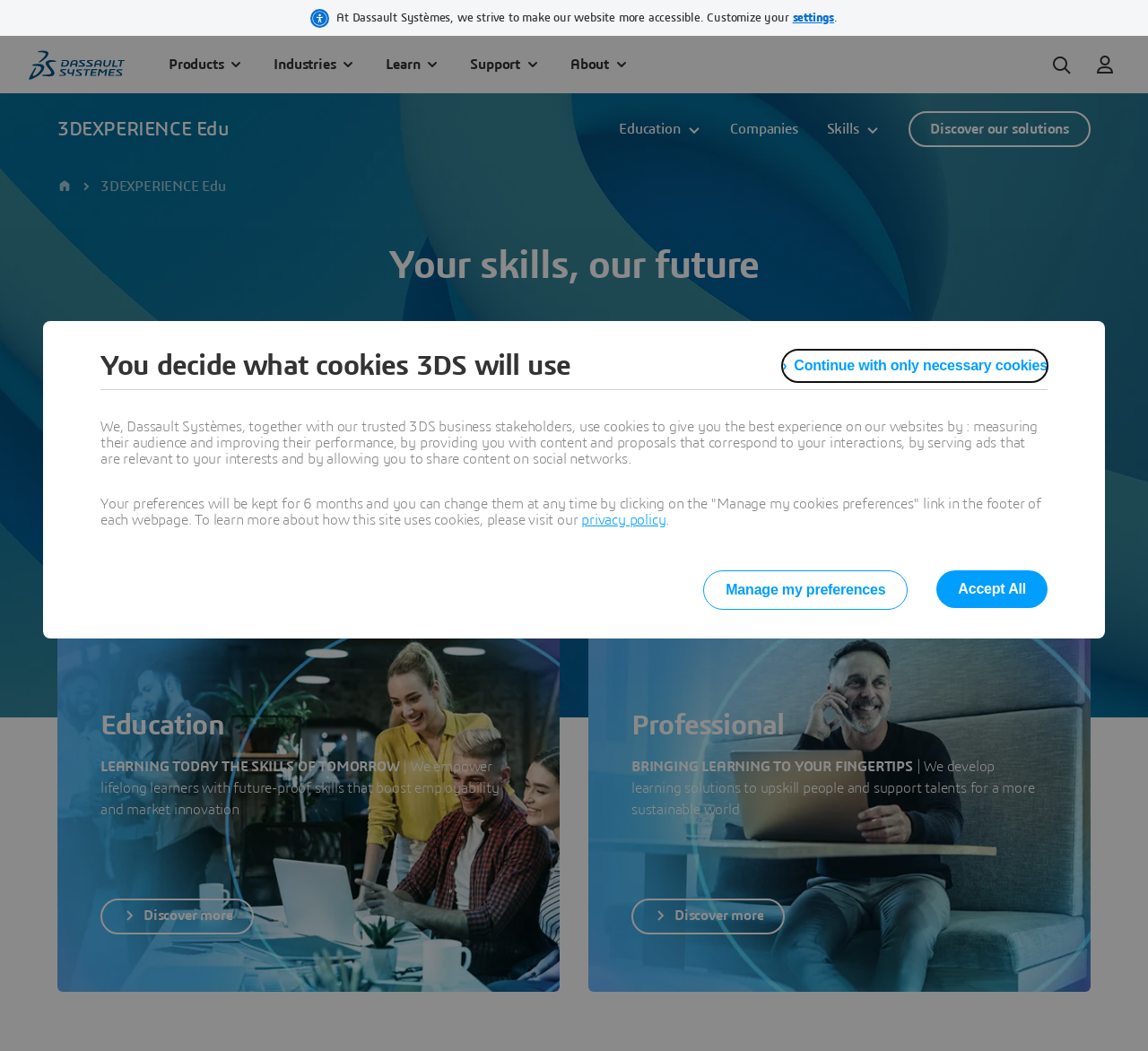Identify and extract the main heading from the webpage.

Your skills, our future